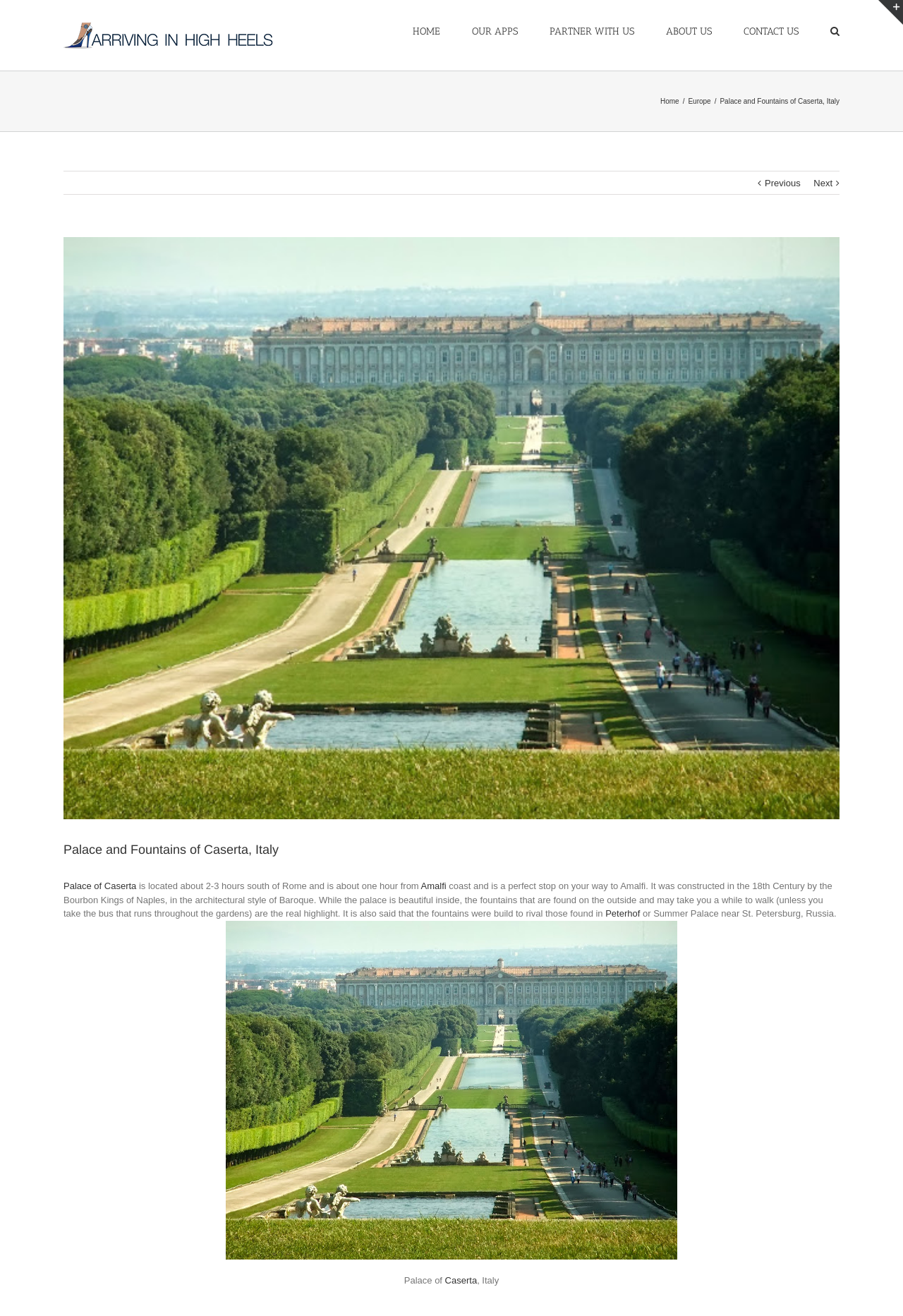Show the bounding box coordinates of the element that should be clicked to complete the task: "go to home page".

[0.457, 0.0, 0.488, 0.046]